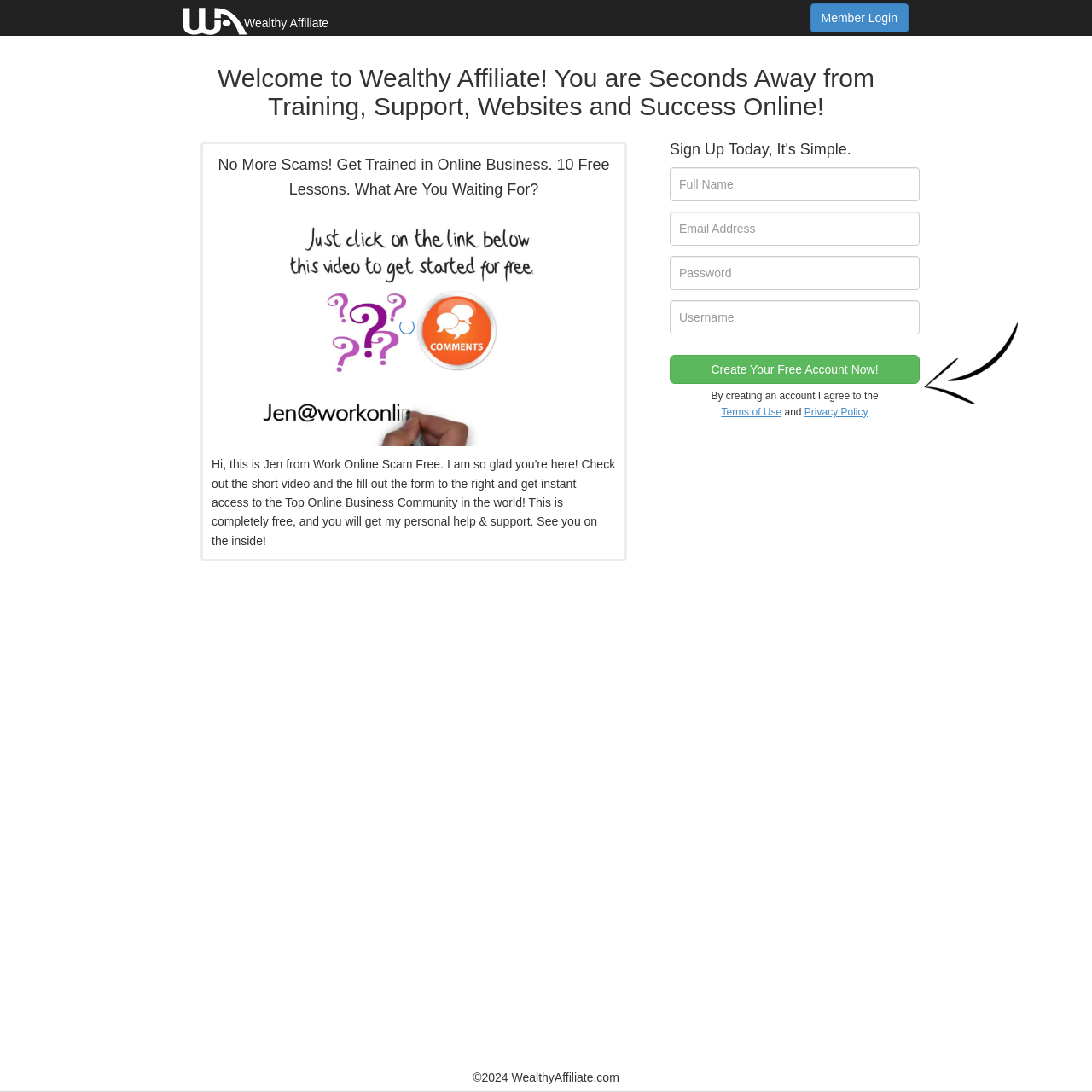Please identify the bounding box coordinates of the area that needs to be clicked to fulfill the following instruction: "Click the Member Login link."

[0.742, 0.003, 0.832, 0.03]